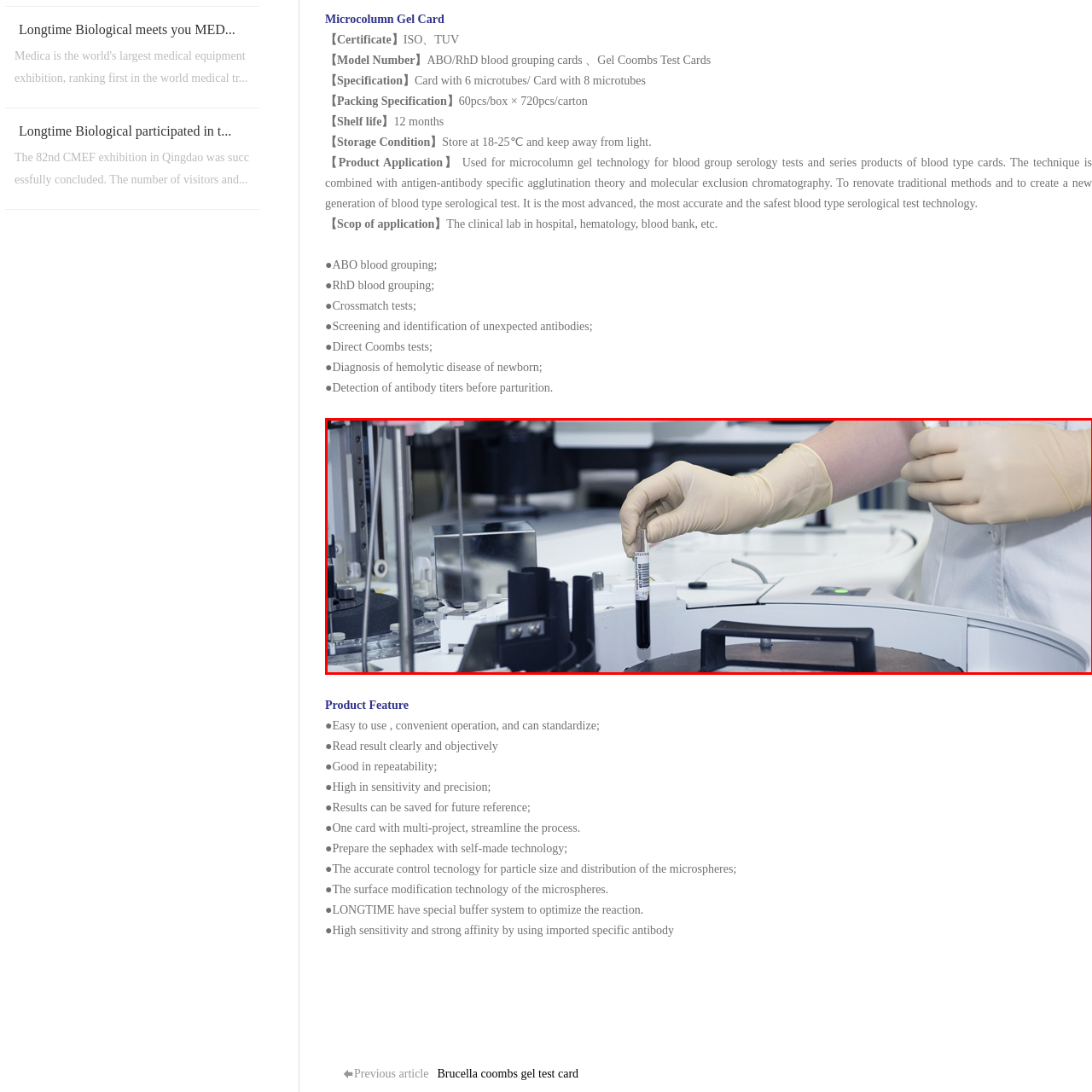What type of tests are supported by the equipment in the laboratory?
Look at the image highlighted by the red bounding box and answer the question with a single word or brief phrase.

ABO and RhD blood grouping tests